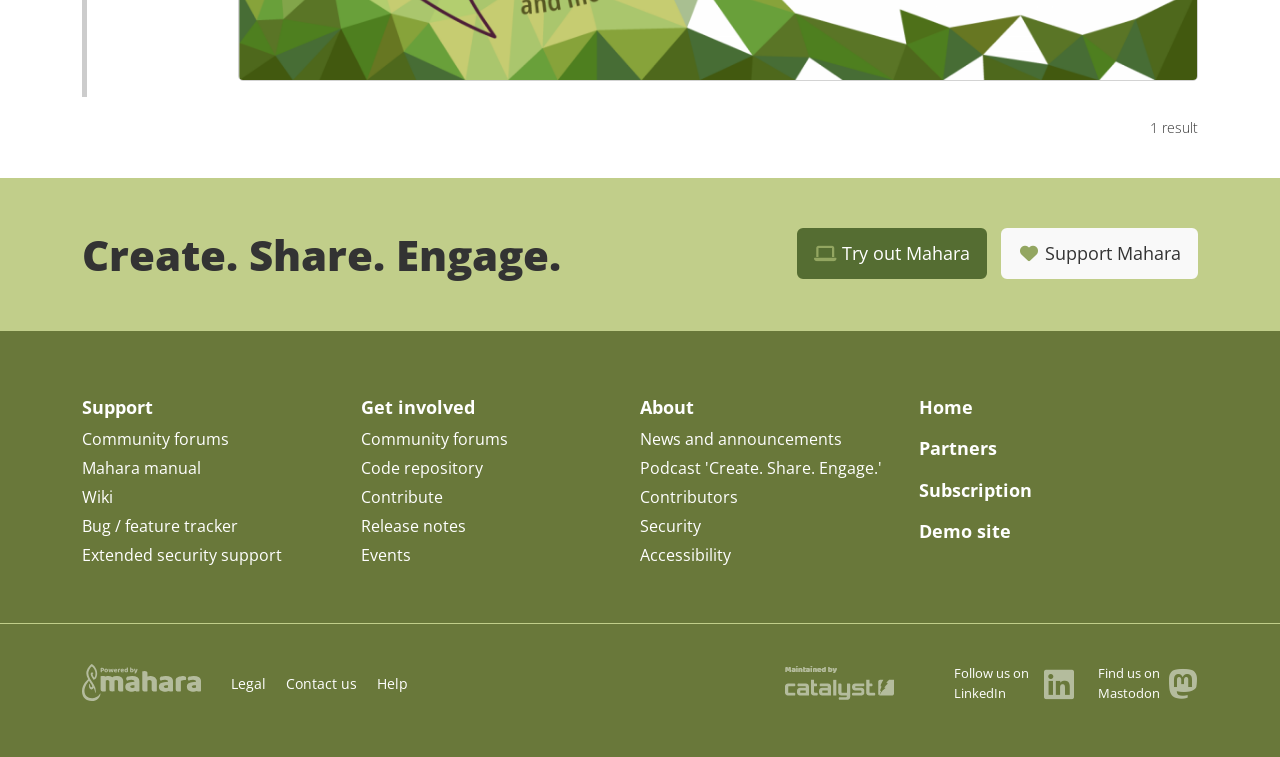How many headings are there on the webpage?
Please answer the question with as much detail and depth as you can.

The answer can be found by counting the number of heading elements on the webpage. There are five headings: 'Support', 'Get involved', 'About', 'Home', and 'Partners'.